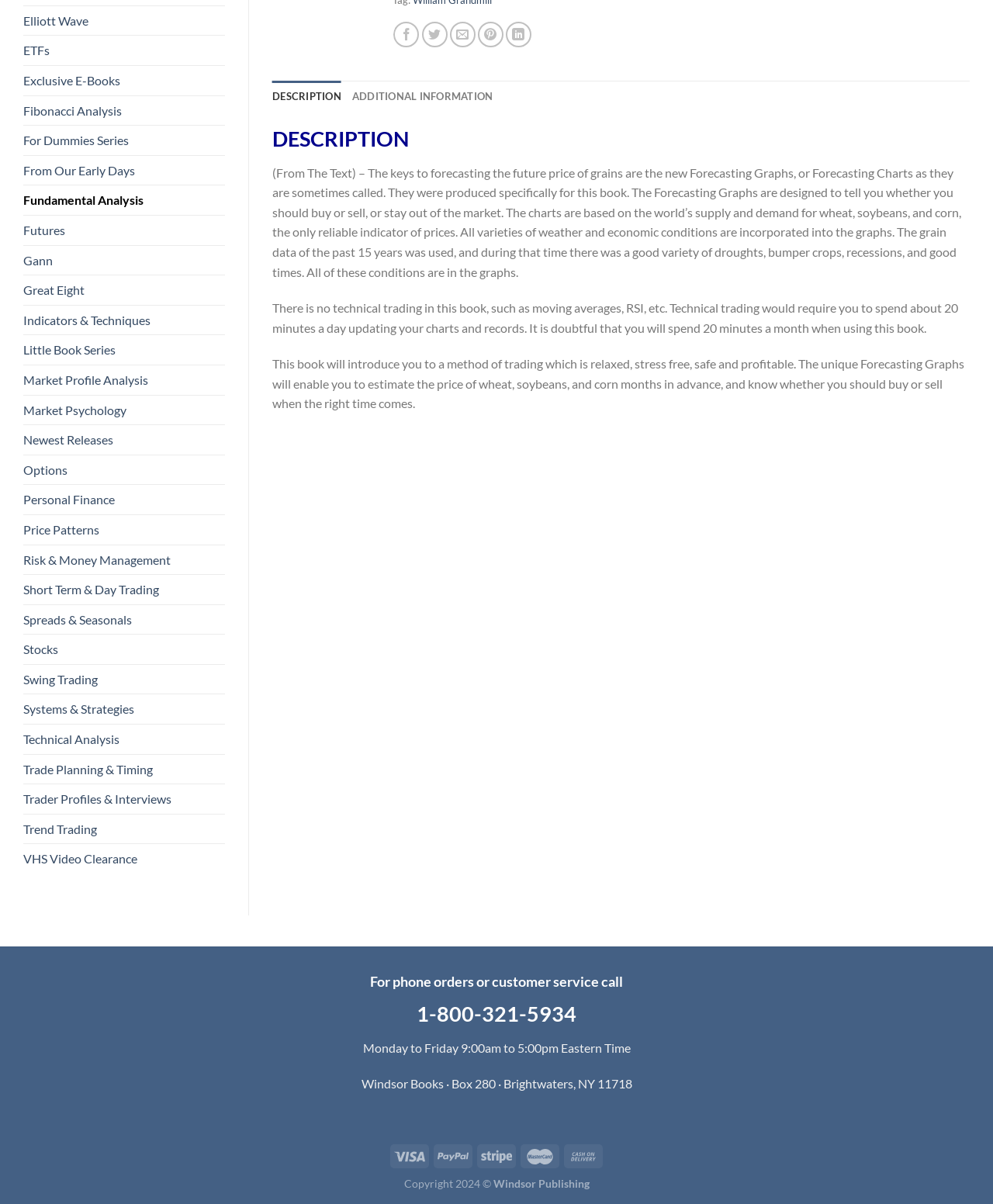Identify the bounding box for the UI element that is described as follows: "Gann".

[0.023, 0.204, 0.227, 0.228]